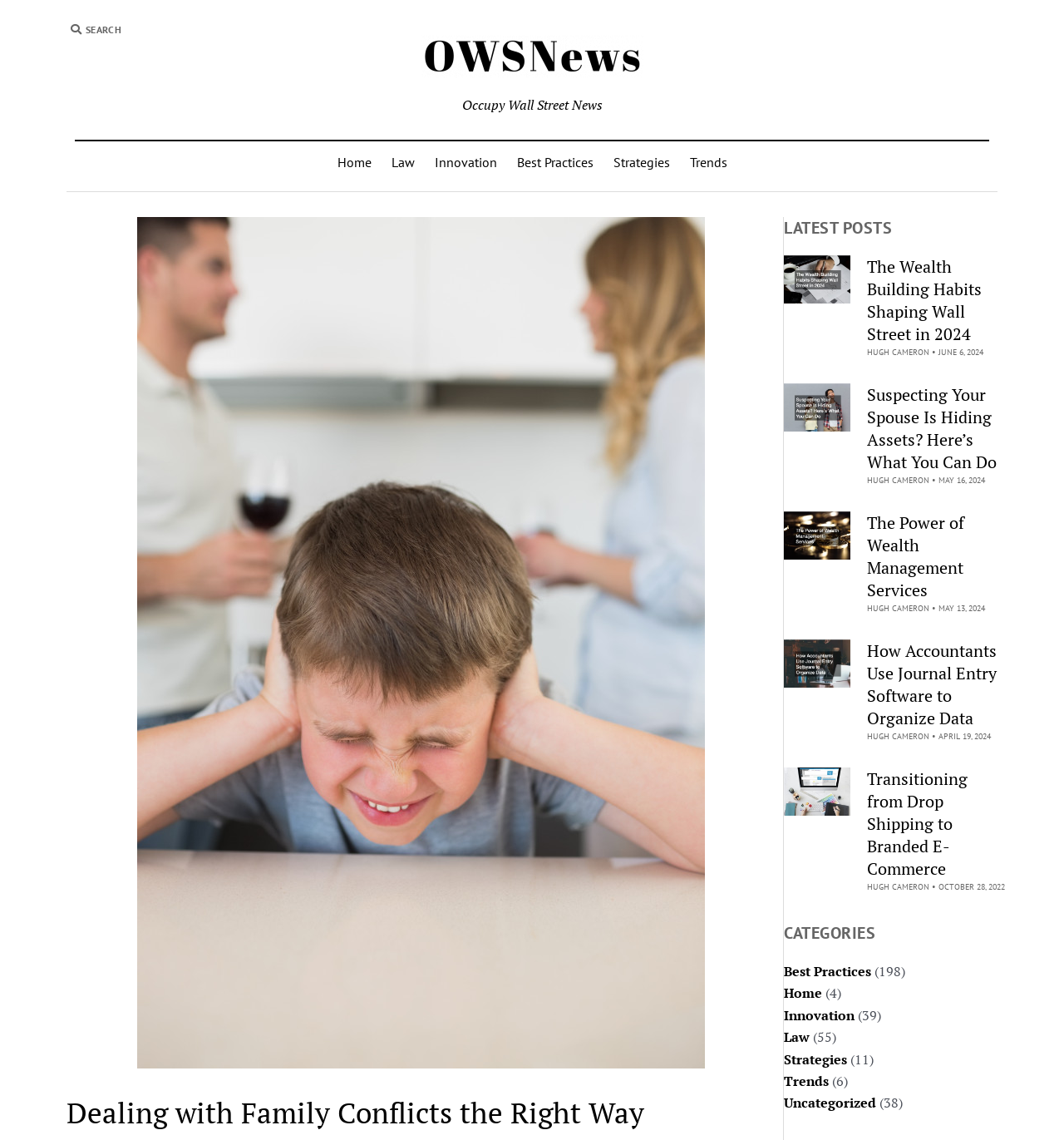How many categories are listed?
Please analyze the image and answer the question with as much detail as possible.

Under the heading 'CATEGORIES', there are seven categories listed, including 'Best Practices', 'Home', 'Innovation', 'Law', 'Strategies', 'Trends', and 'Uncategorized'.